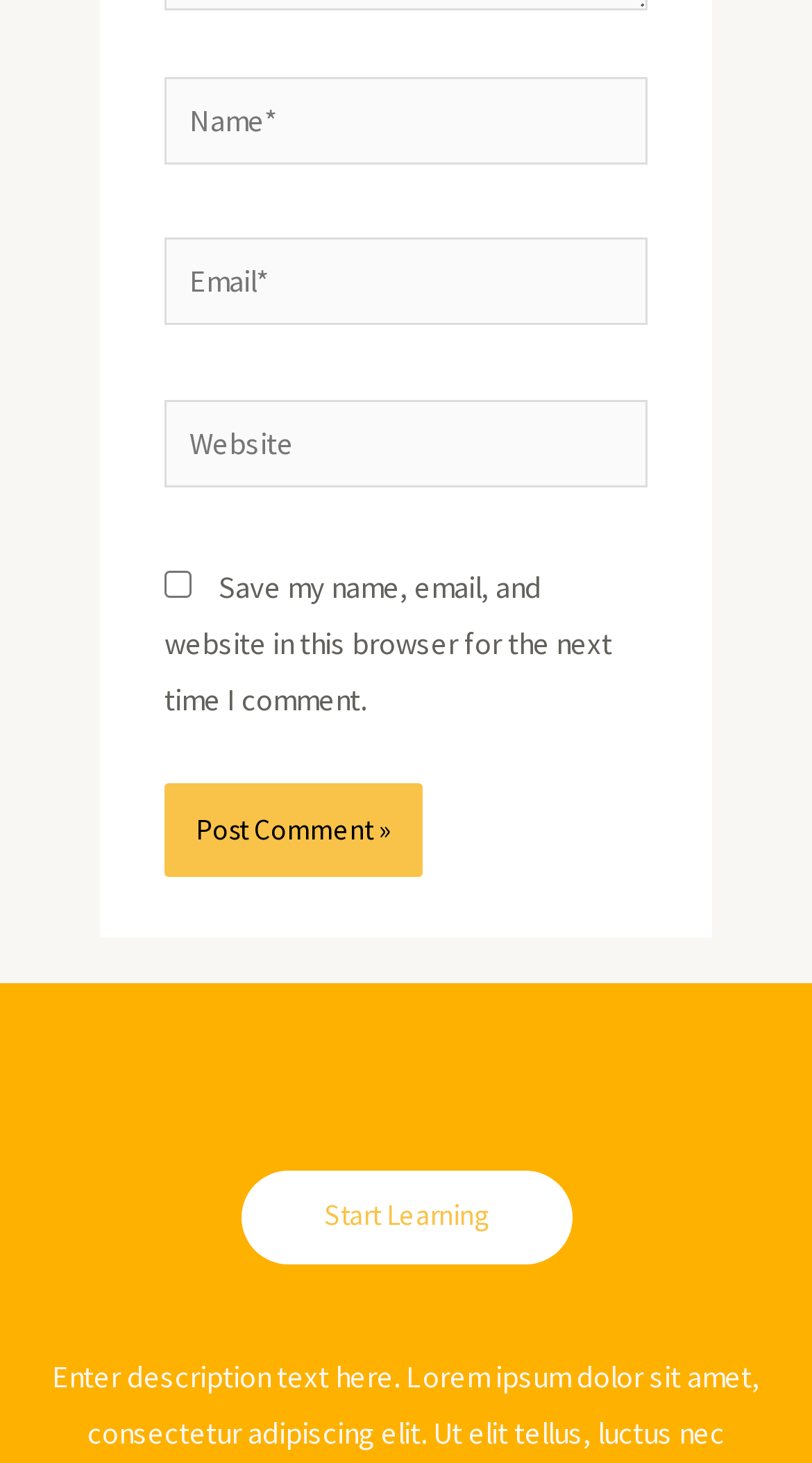What is the purpose of the checkbox?
Give a single word or phrase as your answer by examining the image.

Save comment info